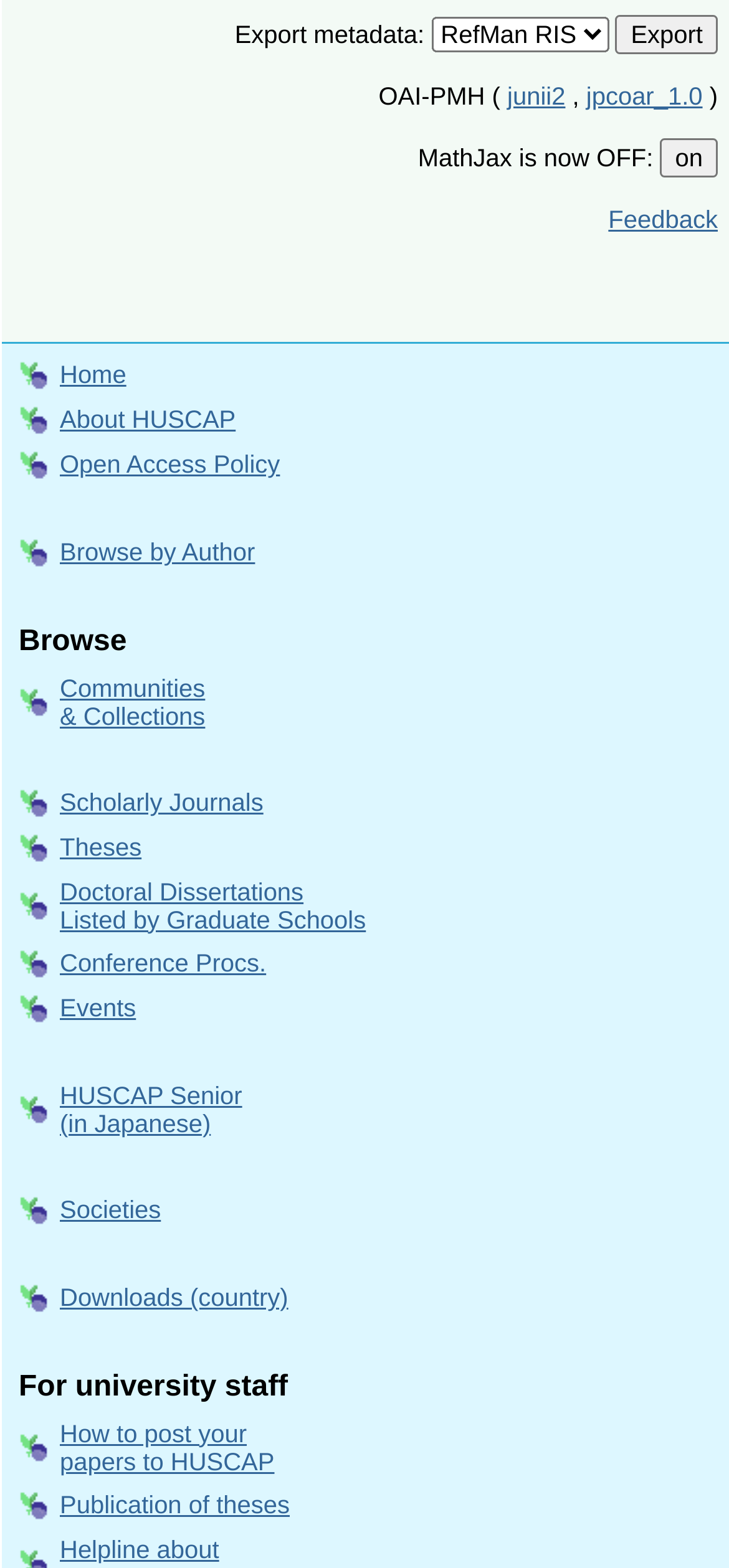Find the coordinates for the bounding box of the element with this description: "Publication of theses".

[0.082, 0.951, 0.397, 0.969]